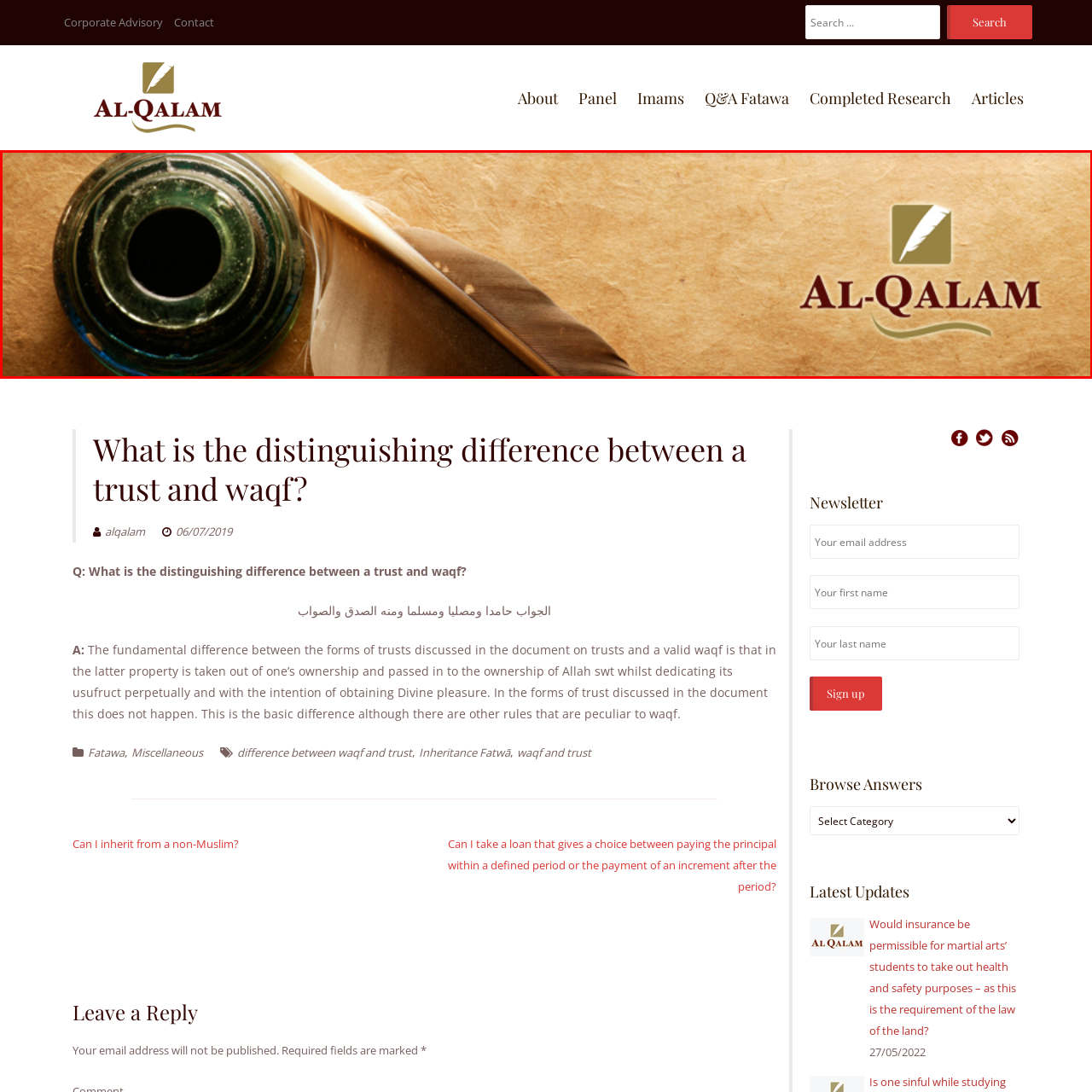Focus on the section within the red boundary and provide a detailed description.

The image features an elegant writing set that evokes a sense of tradition and scholarly pursuit. In the foreground, a classic ink pot with a glossy emerald finish suggests the richness of the written word, while a quill pen lies beside it, symbolizing the art of writing. The background showcases a textured, earthy paper in warm tones, creating a warm and inviting atmosphere. Prominently displayed is the logo of "Al-Qalam," which signifies the organization’s emphasis on knowledge and religious scholarship, aligning with its mission of providing insightful answers and resources on Islamic jurisprudence. The overall composition reflects a deep respect for the written tradition and scholarly dialogue.